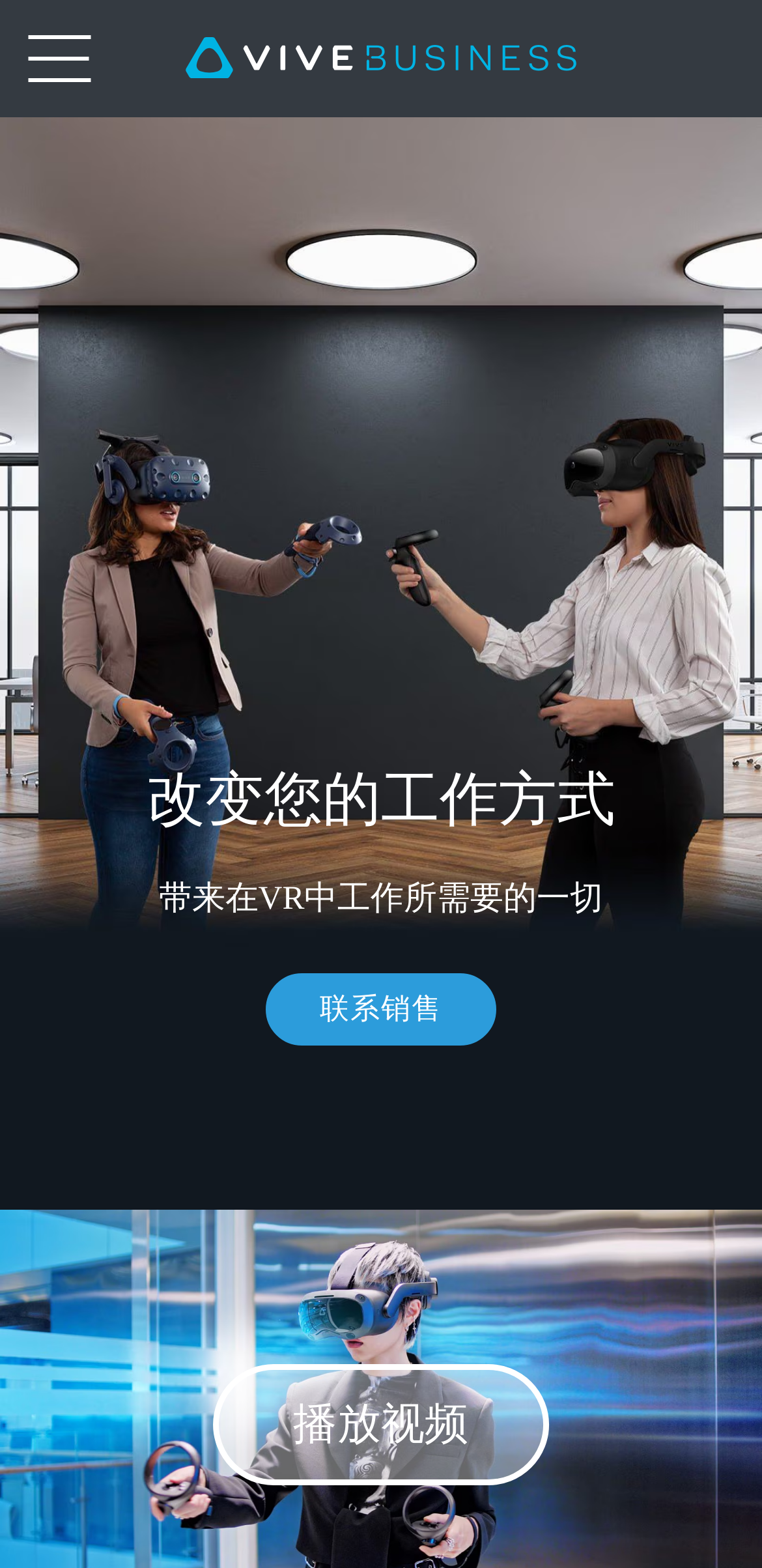What is the main heading displayed on the webpage? Please provide the text.

VIVE Business 中国 | 企业级 VR